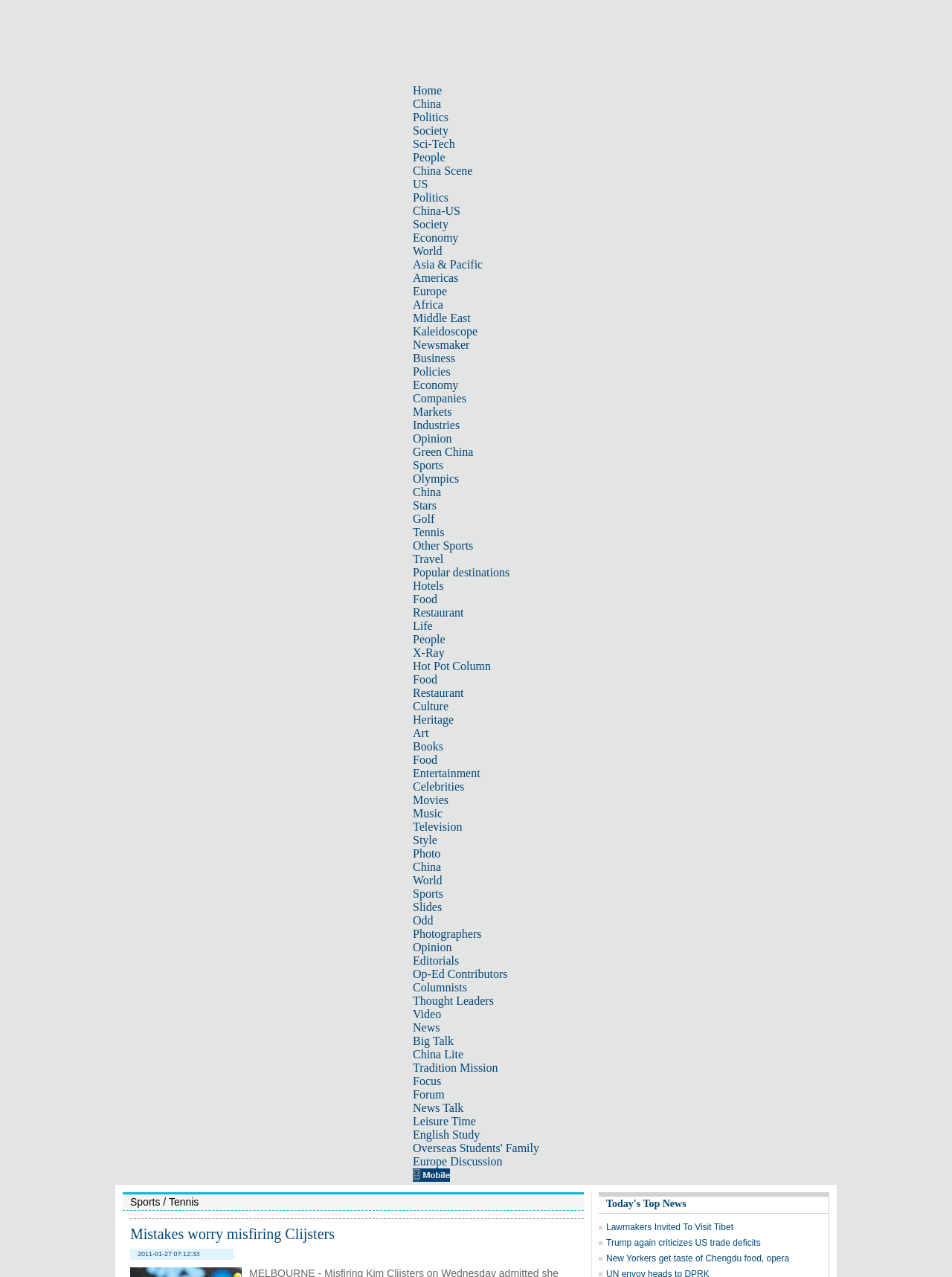What is the last main category of news on this webpage?
Refer to the screenshot and respond with a concise word or phrase.

Video